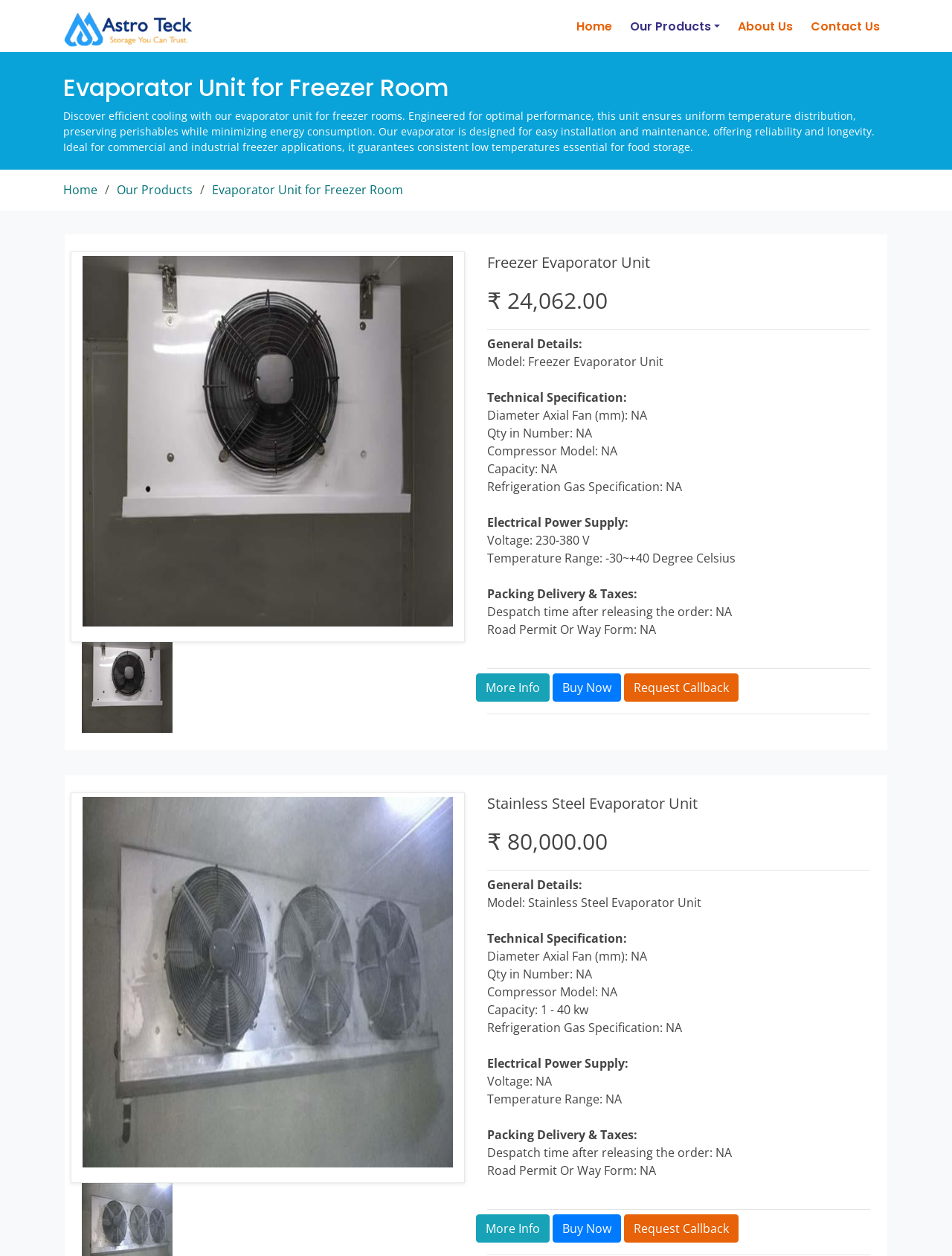Based on the element description: "parent_node: DOWNLOAD OUR APP", identify the UI element and provide its bounding box coordinates. Use four float numbers between 0 and 1, [left, top, right, bottom].

None